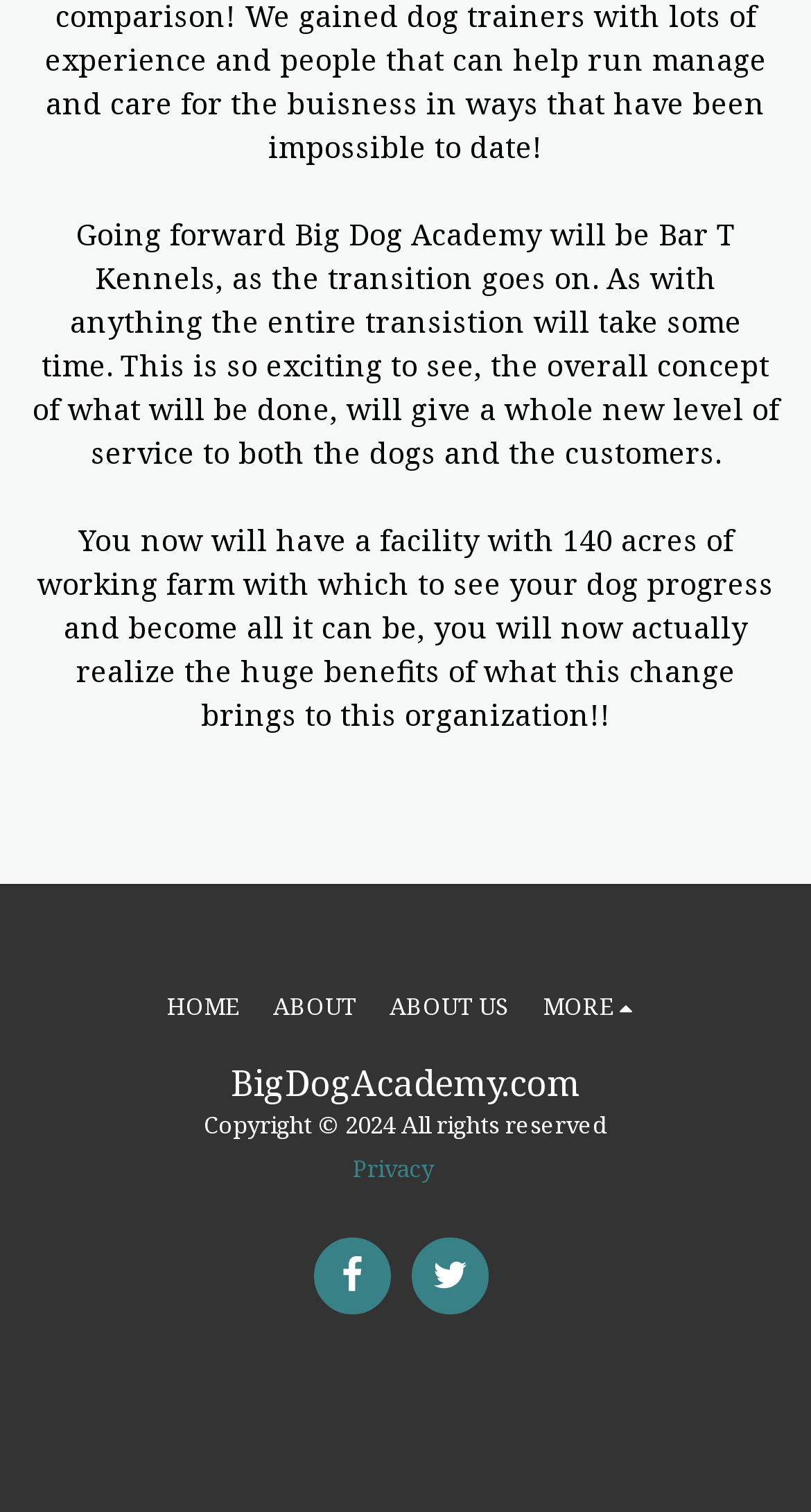Extract the bounding box coordinates for the UI element described by the text: "Privacy". The coordinates should be in the form of [left, top, right, bottom] with values between 0 and 1.

[0.435, 0.761, 0.535, 0.782]